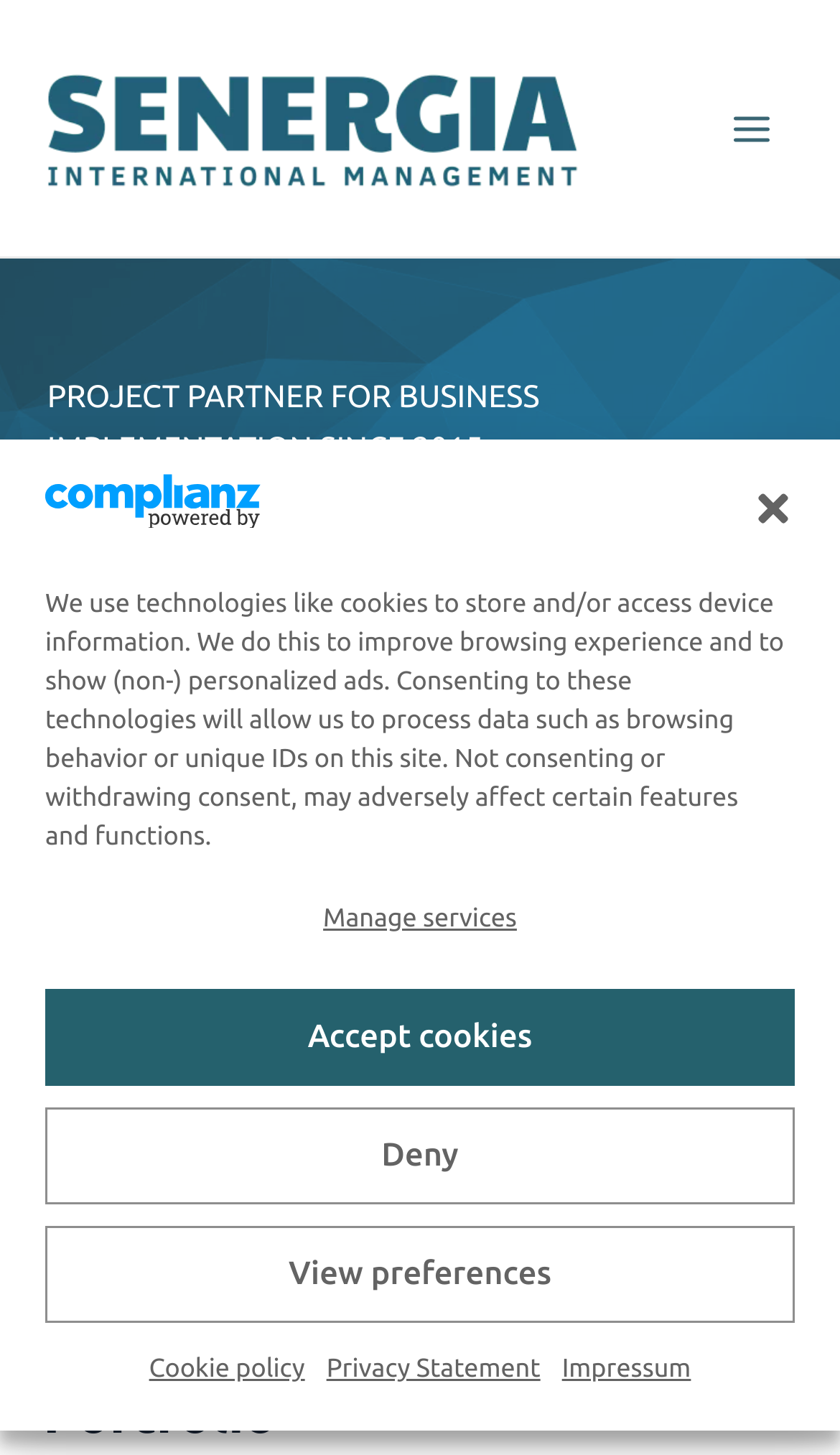Predict the bounding box of the UI element based on the description: "Deny". The coordinates should be four float numbers between 0 and 1, formatted as [left, top, right, bottom].

[0.054, 0.761, 0.946, 0.828]